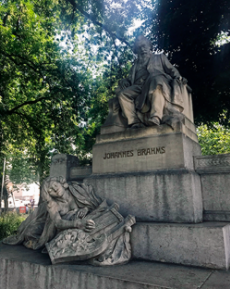Give a detailed account of the visual elements in the image.

The image depicts a statue of the renowned composer Johannes Brahms, seated prominently on a stone pedestal. The statue captures Brahms in a contemplative pose, embodying his artistic legacy. At the base, a relief sculpture features a figure gracefully intertwined with musical instruments, symbolizing the profound impact of Brahms's music on those he inspired. Surrounding the monument are lush trees, adding a sense of tranquility to the scene. The inscription "JOHANNES BRAHMS" is clearly visible on the pedestal, marking the significance of the site as a tribute to his contributions to classical music. This statue reflects both the historical importance of Brahms and the cultural heritage of the location where it stands.